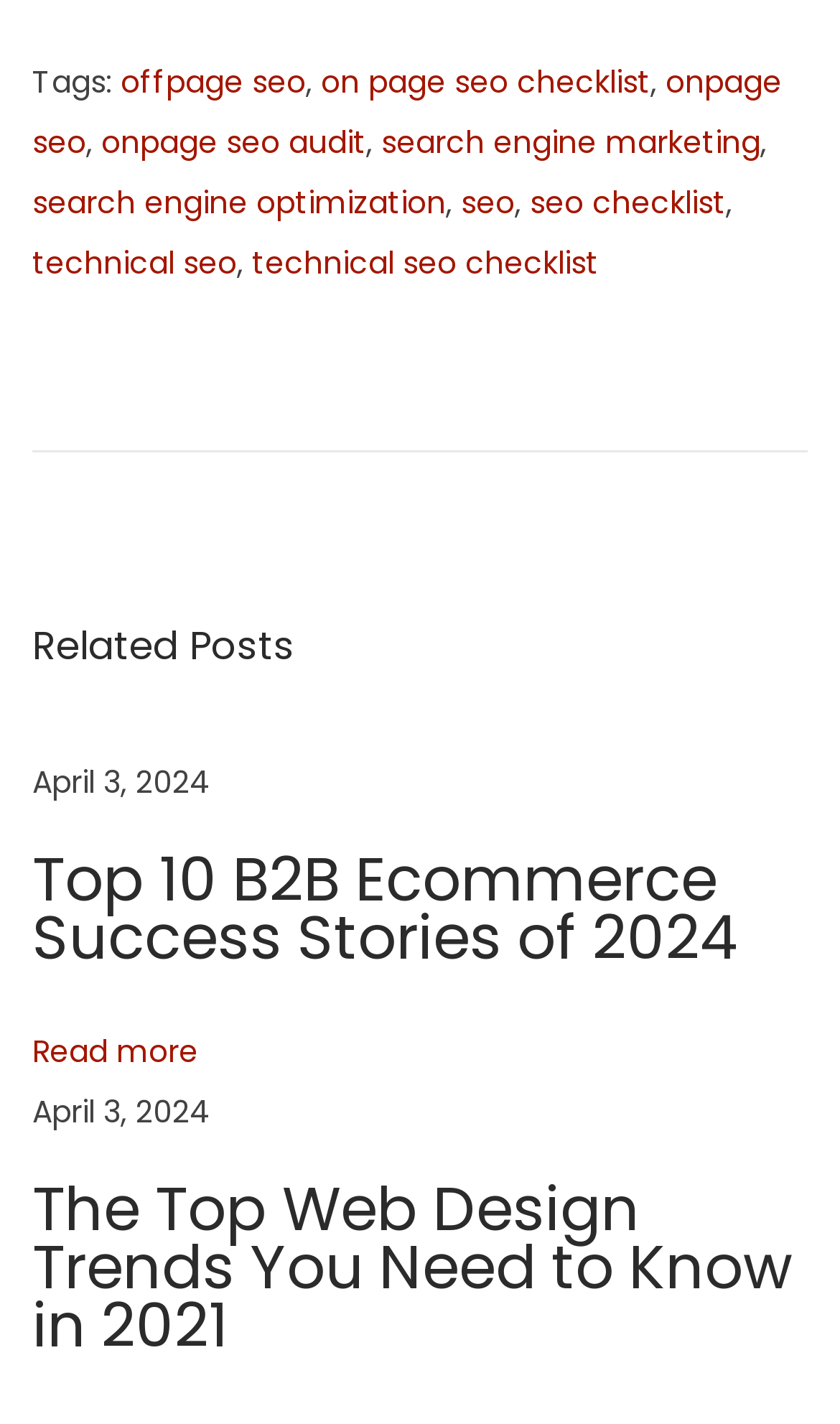Based on the image, please elaborate on the answer to the following question:
What is the date of the post 'Top 10 B2B Ecommerce Success Stories of 2024'?

The date of the post 'Top 10 B2B Ecommerce Success Stories of 2024' can be found in the static text element above the heading element of the post, which reads 'April 3, 2024'.